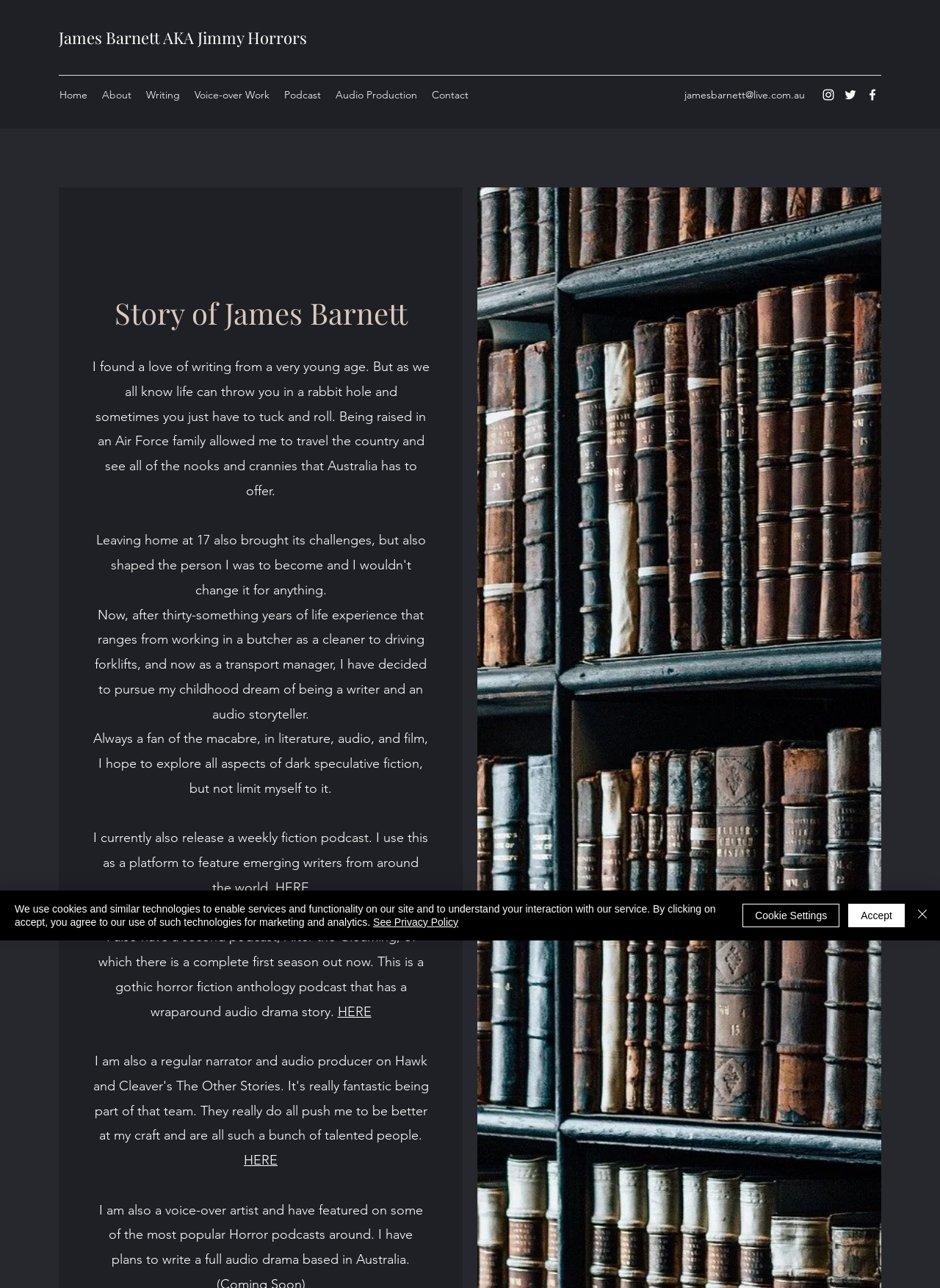Locate the bounding box coordinates of the area where you should click to accomplish the instruction: "Visit James Barnett's writing page".

[0.148, 0.065, 0.199, 0.082]